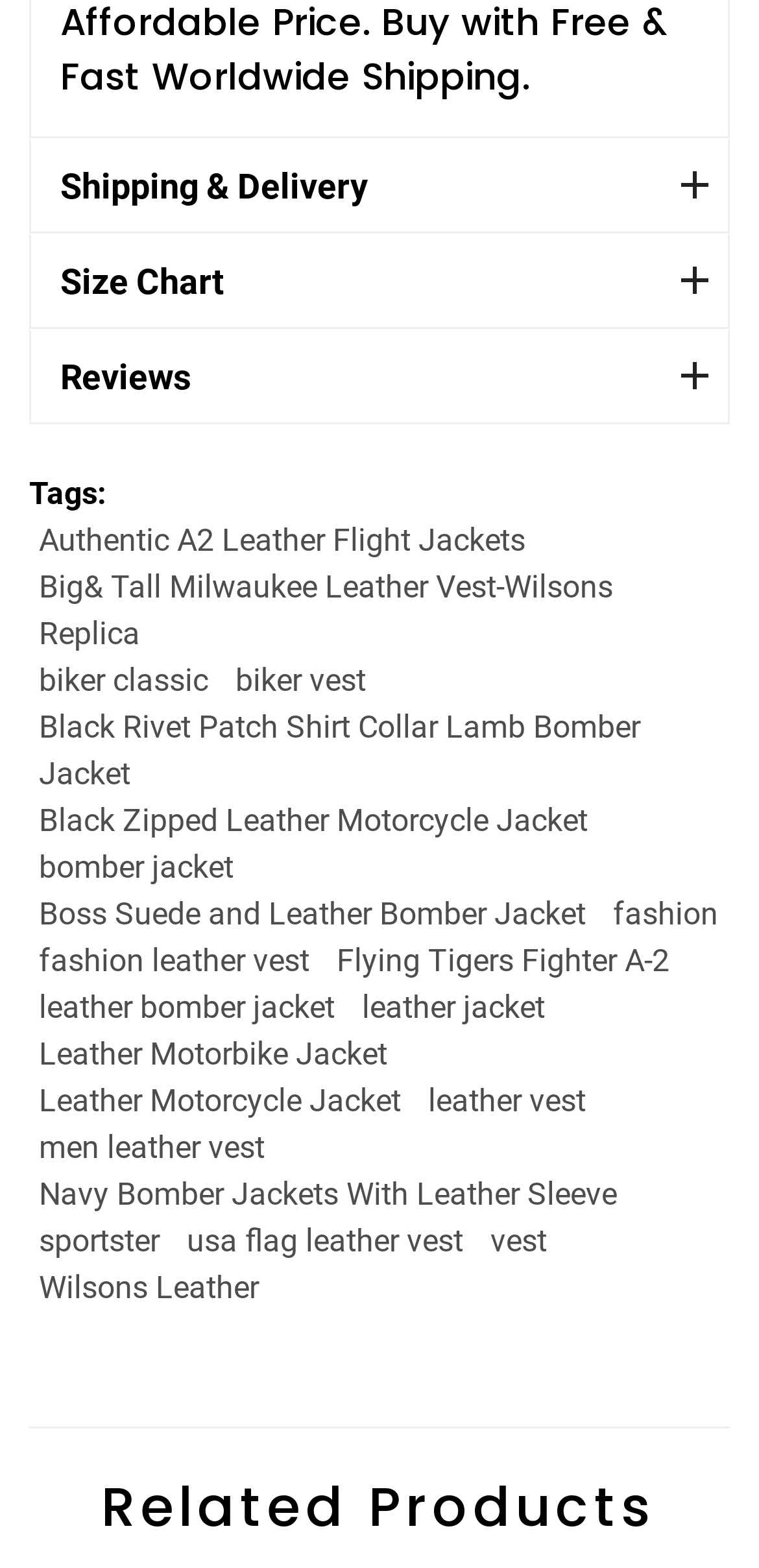How many links are there under 'Related Products'?
Please provide a single word or phrase answer based on the image.

27